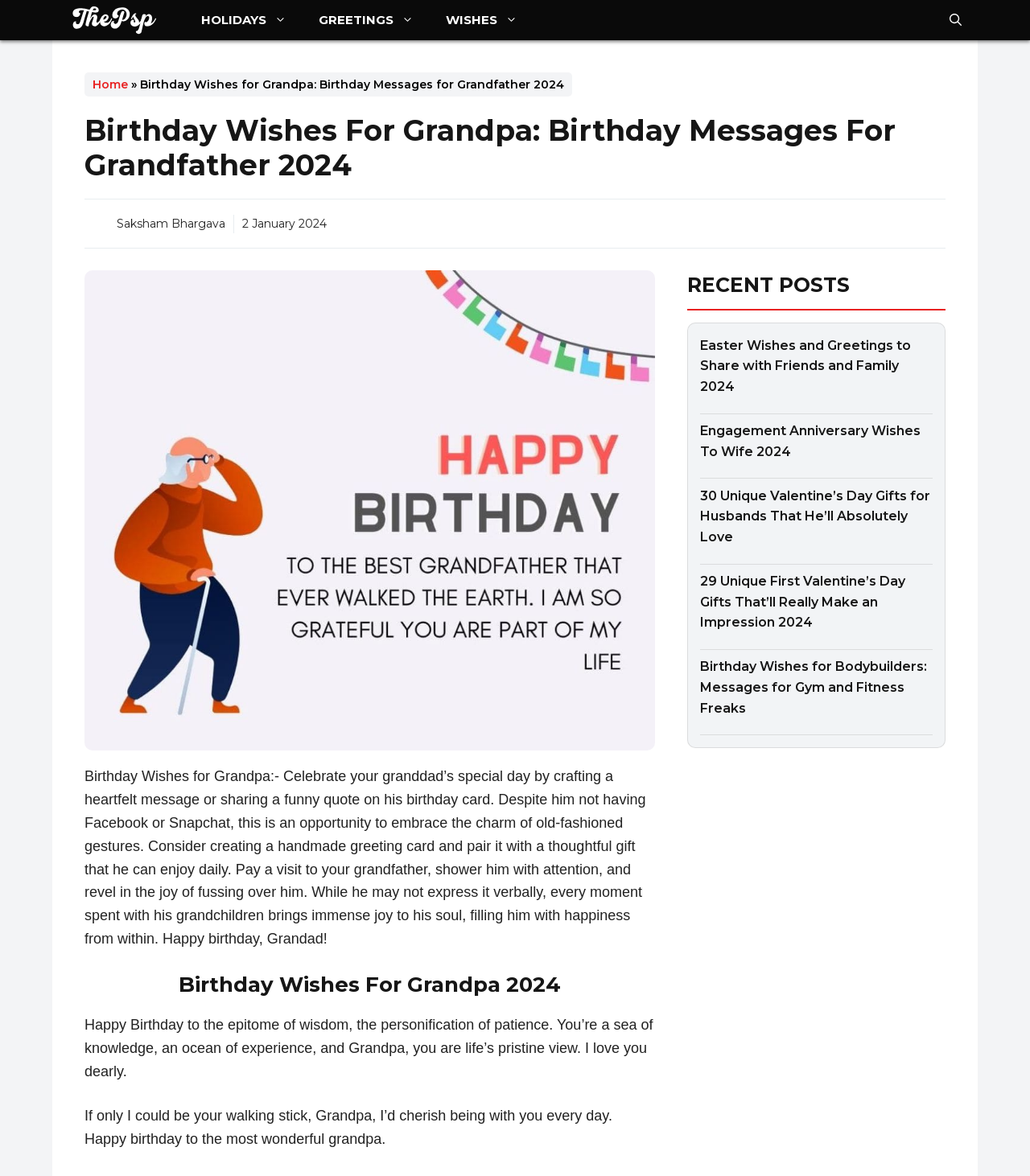Respond to the question below with a single word or phrase:
What is the suggested way to celebrate the grandfather's birthday?

Crafting a heartfelt message or sharing a funny quote